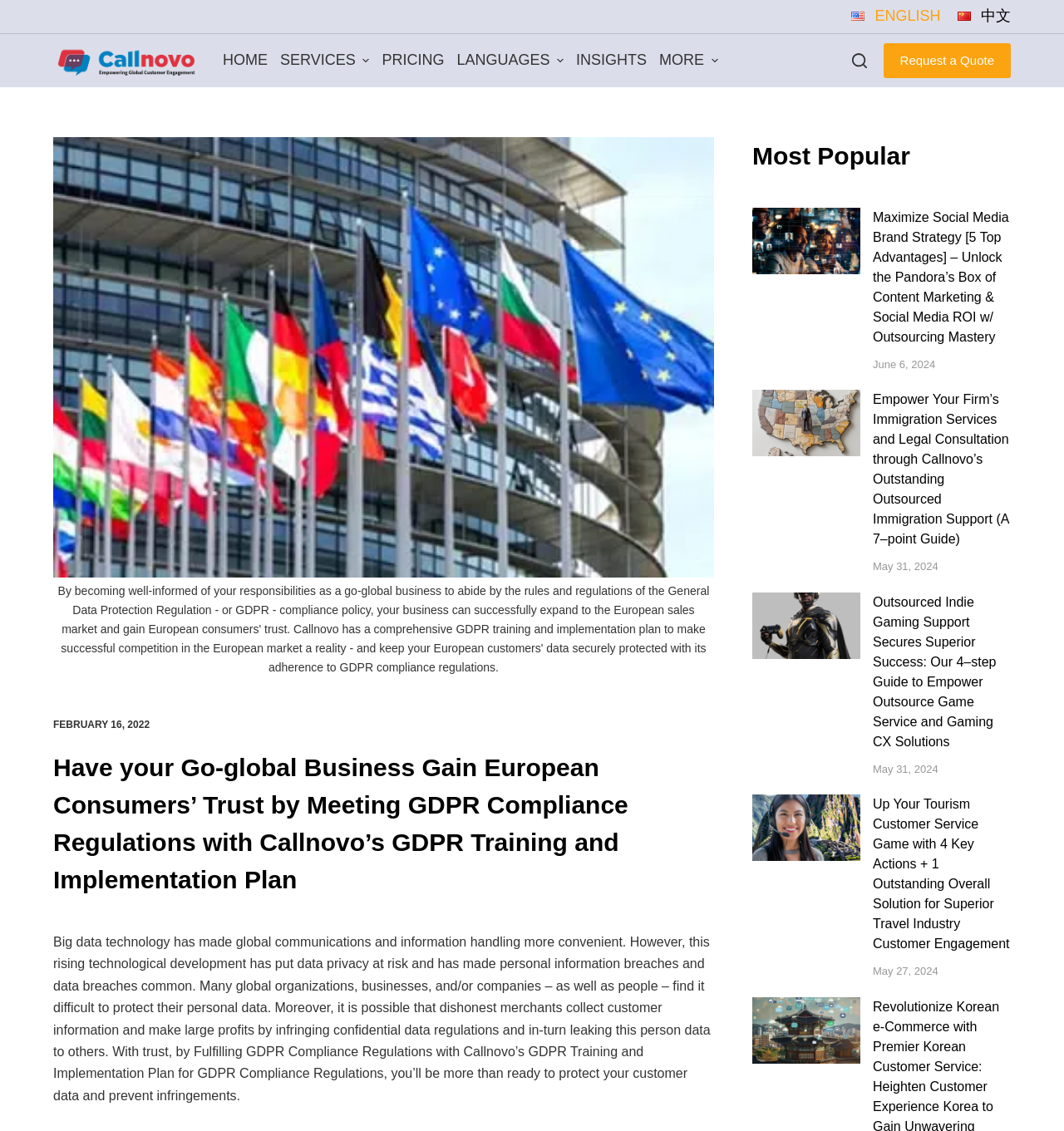Could you specify the bounding box coordinates for the clickable section to complete the following instruction: "Click on 'Maximize Social Media Brand Strategy [5 Top Advantages] – Unlock the Pandora’s Box of Content Marketing & Social Media ROI w/ Outsourcing Mastery'"?

[0.82, 0.186, 0.948, 0.304]